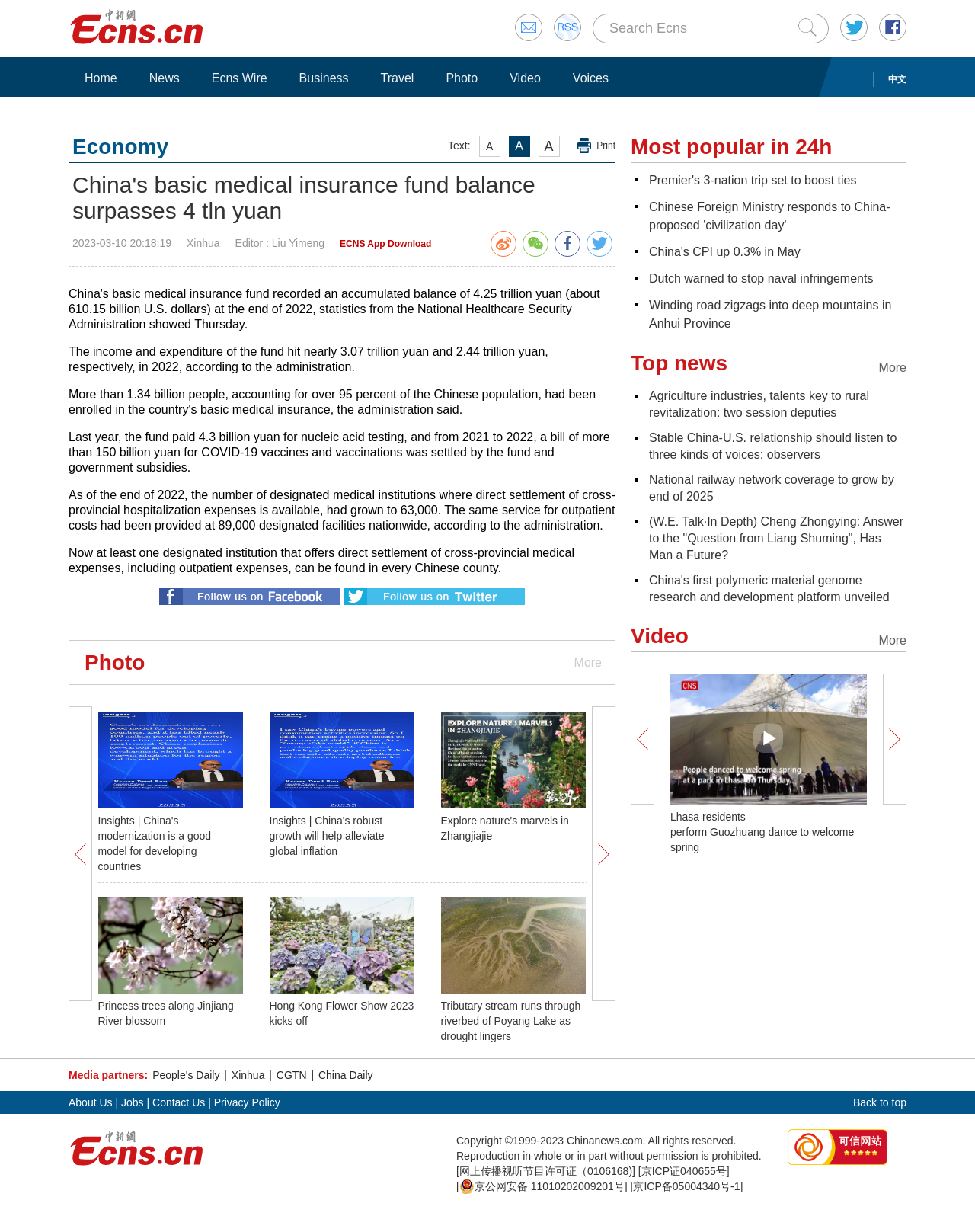Answer the question with a single word or phrase: 
What is the number of designated medical institutions for cross-provincial hospitalization expenses?

63,000